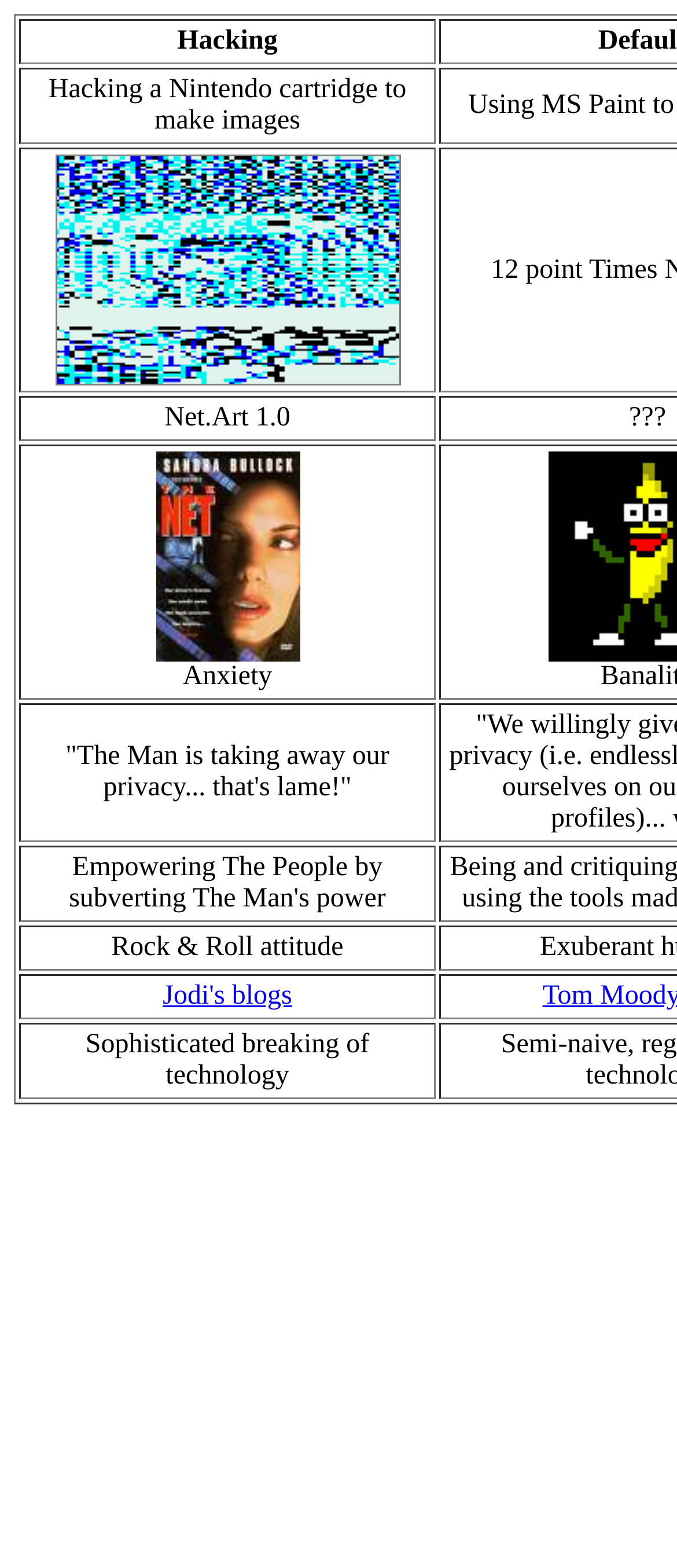What is the text of the link in the gridcell?
Look at the image and respond to the question as thoroughly as possible.

I found a link element within a gridcell with the text 'Jodi's blogs' at coordinates [0.24, 0.626, 0.431, 0.645].